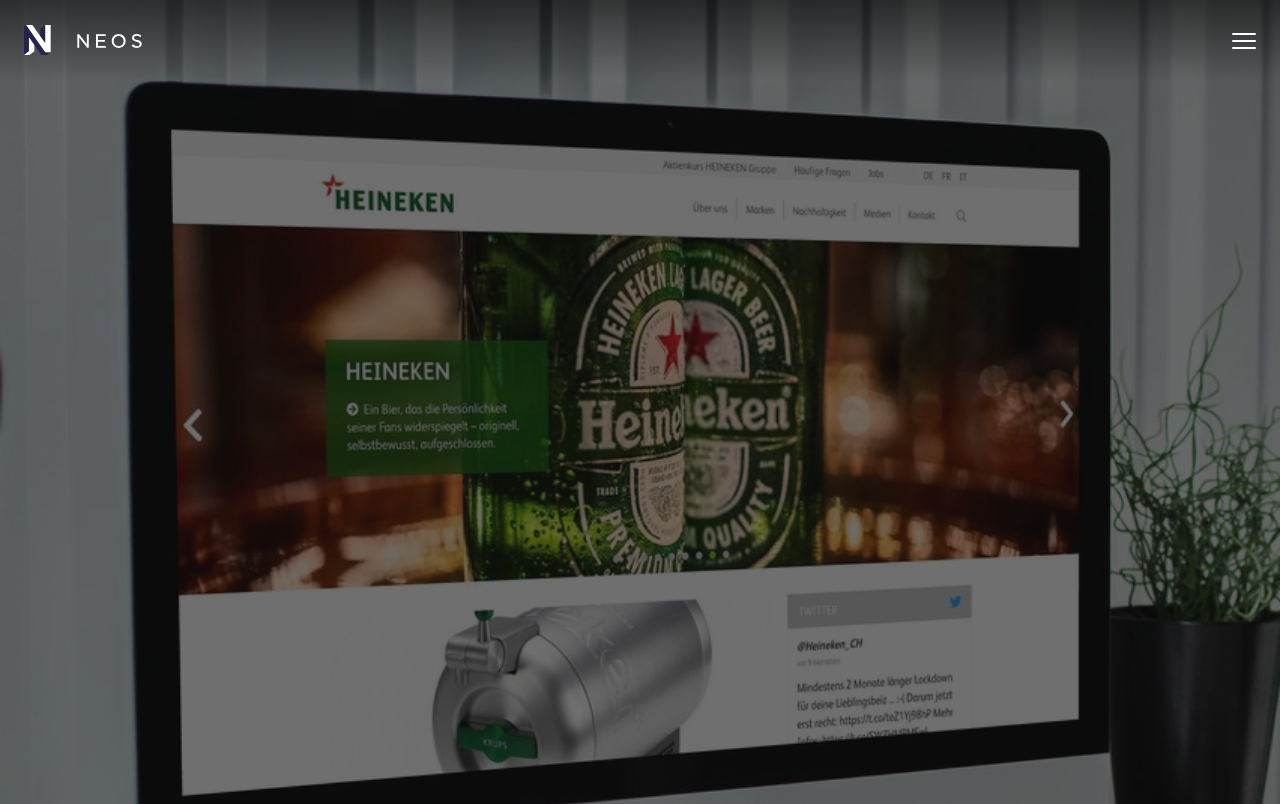Predict the bounding box coordinates of the area that should be clicked to accomplish the following instruction: "Learn about the Neos and Flow 8.1 'Frog–Footman' Release". The bounding box coordinates should consist of four float numbers between 0 and 1, i.e., [left, top, right, bottom].

[0.506, 0.641, 0.994, 0.673]